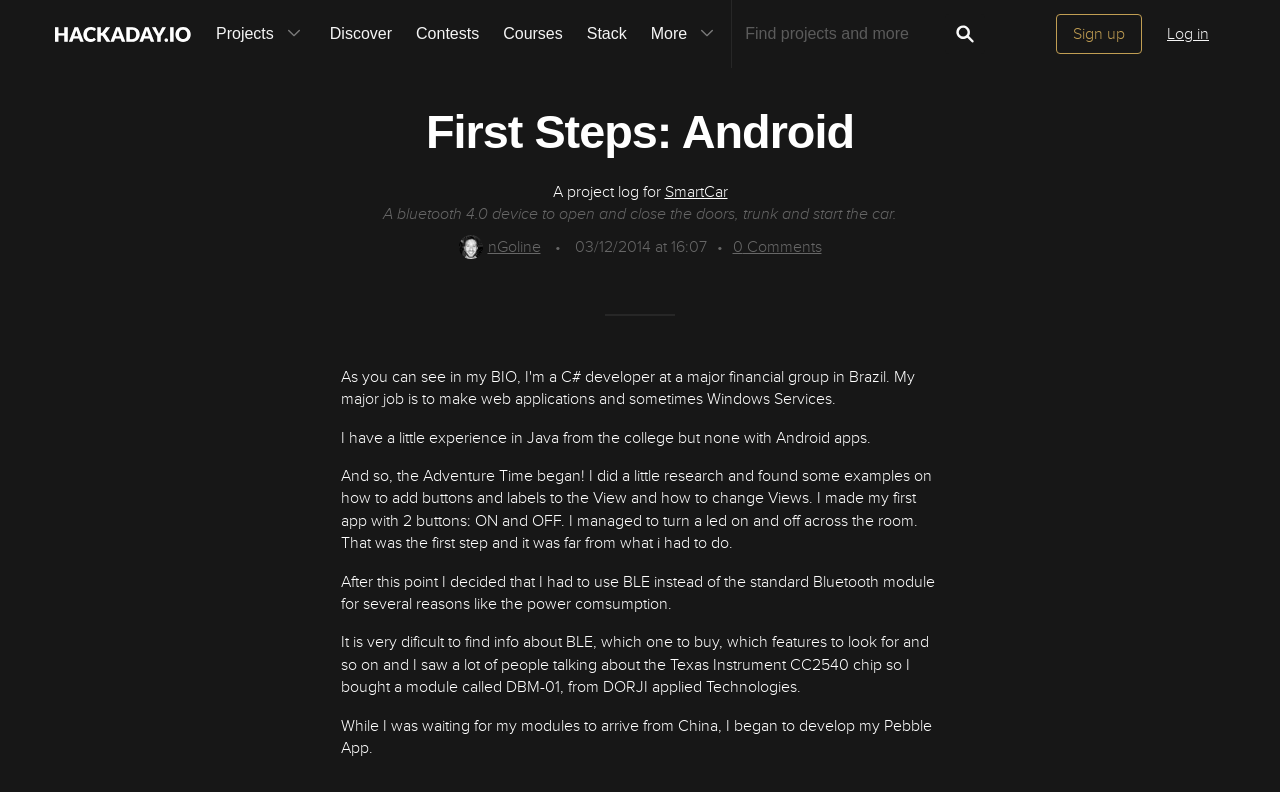Determine the bounding box coordinates for the area that should be clicked to carry out the following instruction: "Read the blog post about the first steps in Android development".

[0.267, 0.54, 0.681, 0.565]